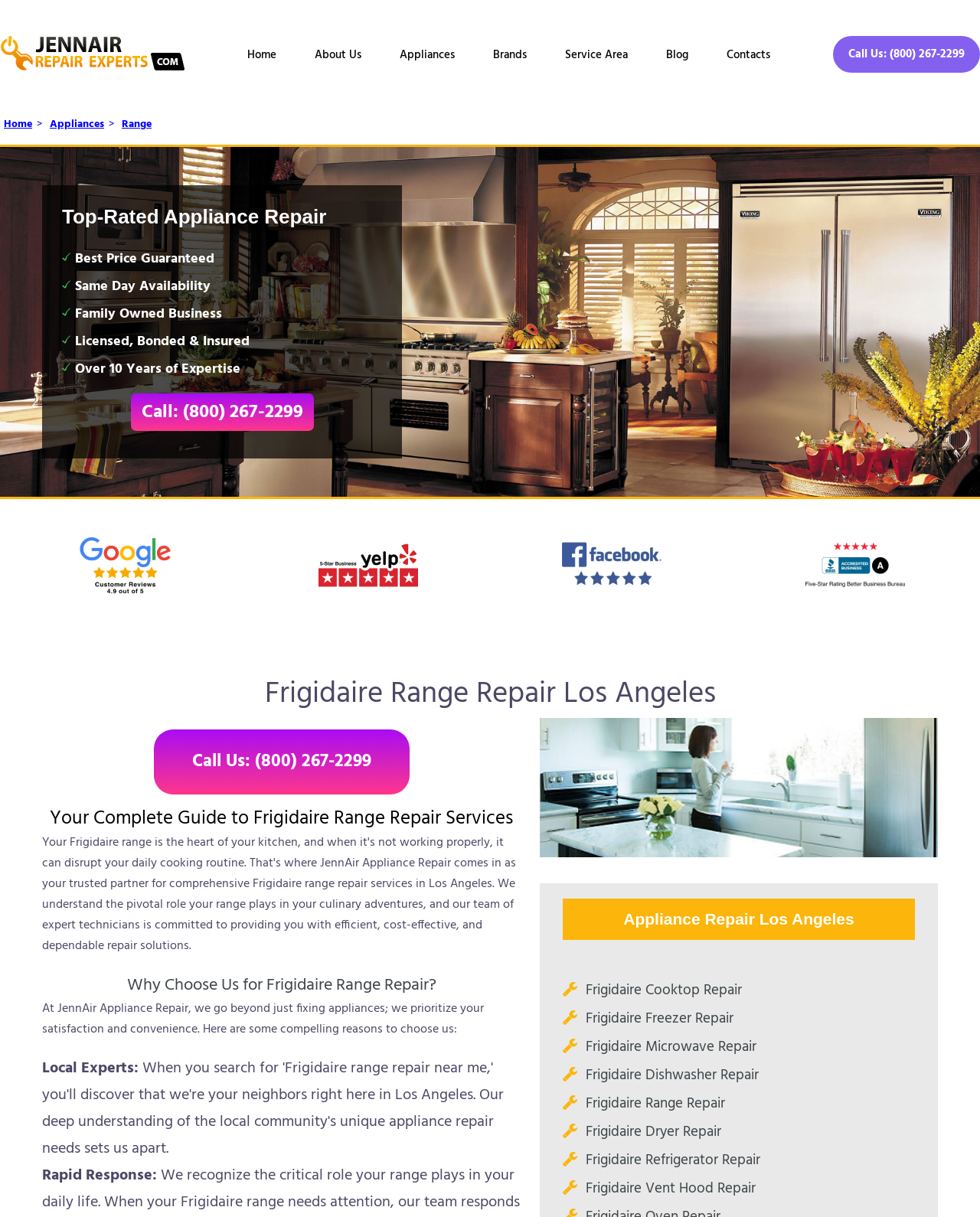What is the phone number to call for Frigidaire range repair?
Provide an in-depth answer to the question, covering all aspects.

I found the phone number by looking at the top-right corner of the webpage, where it says 'Call Us: (800) 267-2299'. This is also repeated in other parts of the webpage, such as the 'Call: (800) 267-2299' link.